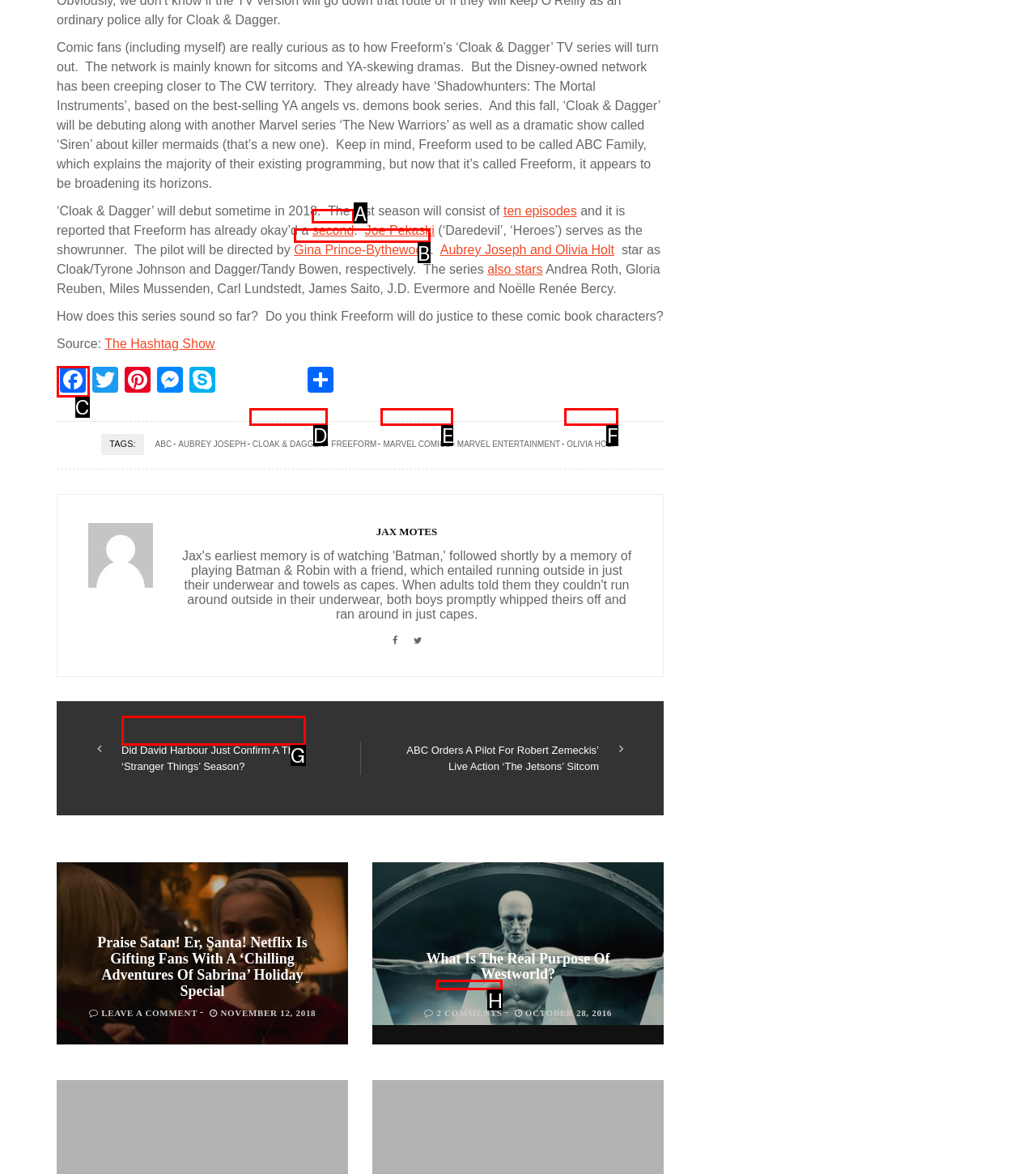From the available options, which lettered element should I click to complete this task: Read the article 'Testosterone May Not Deliver Victory for Athletes, Study Found'?

None